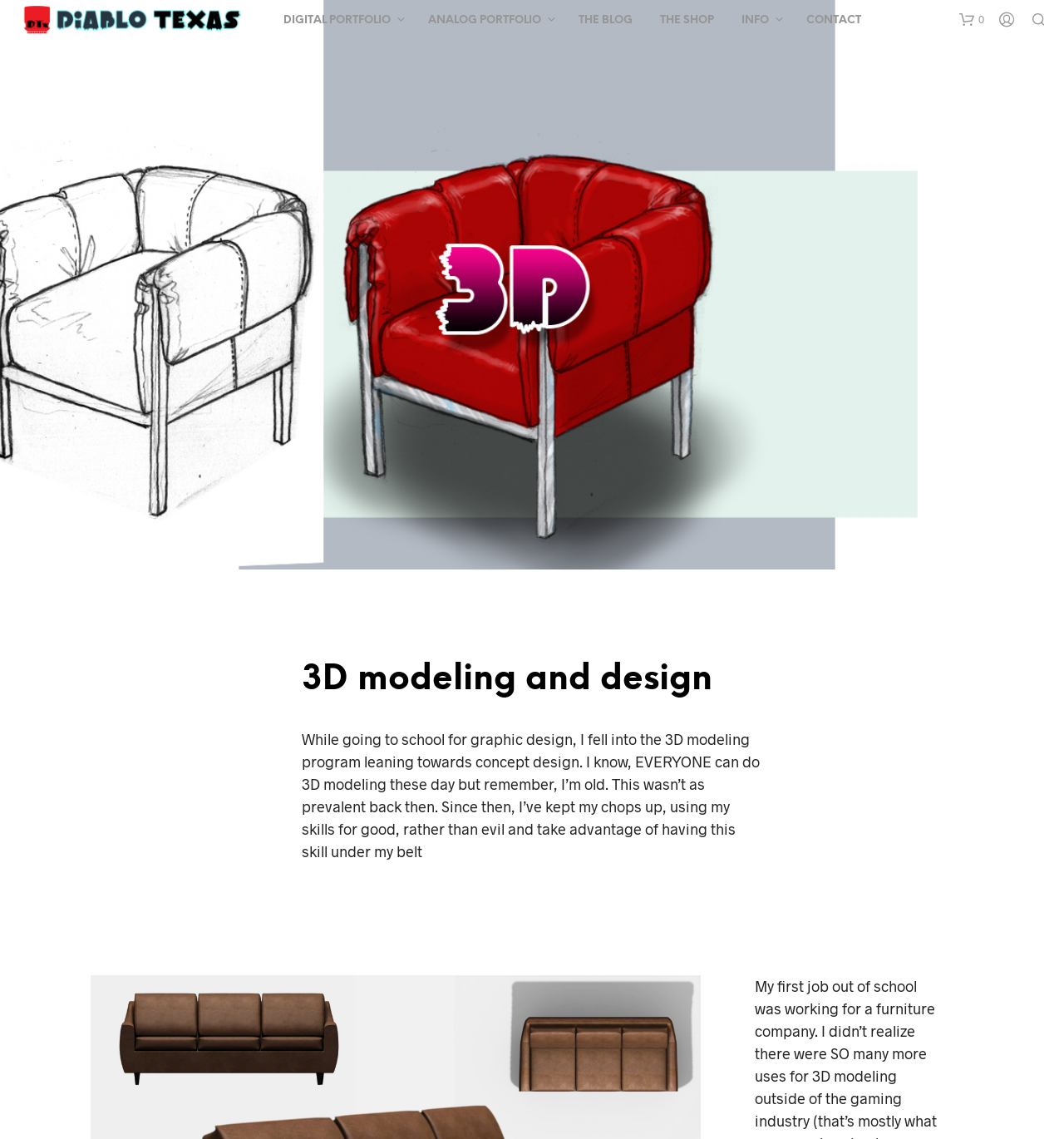Please determine the bounding box coordinates of the element to click in order to execute the following instruction: "open the shopping bag". The coordinates should be four float numbers between 0 and 1, specified as [left, top, right, bottom].

[0.902, 0.01, 0.925, 0.024]